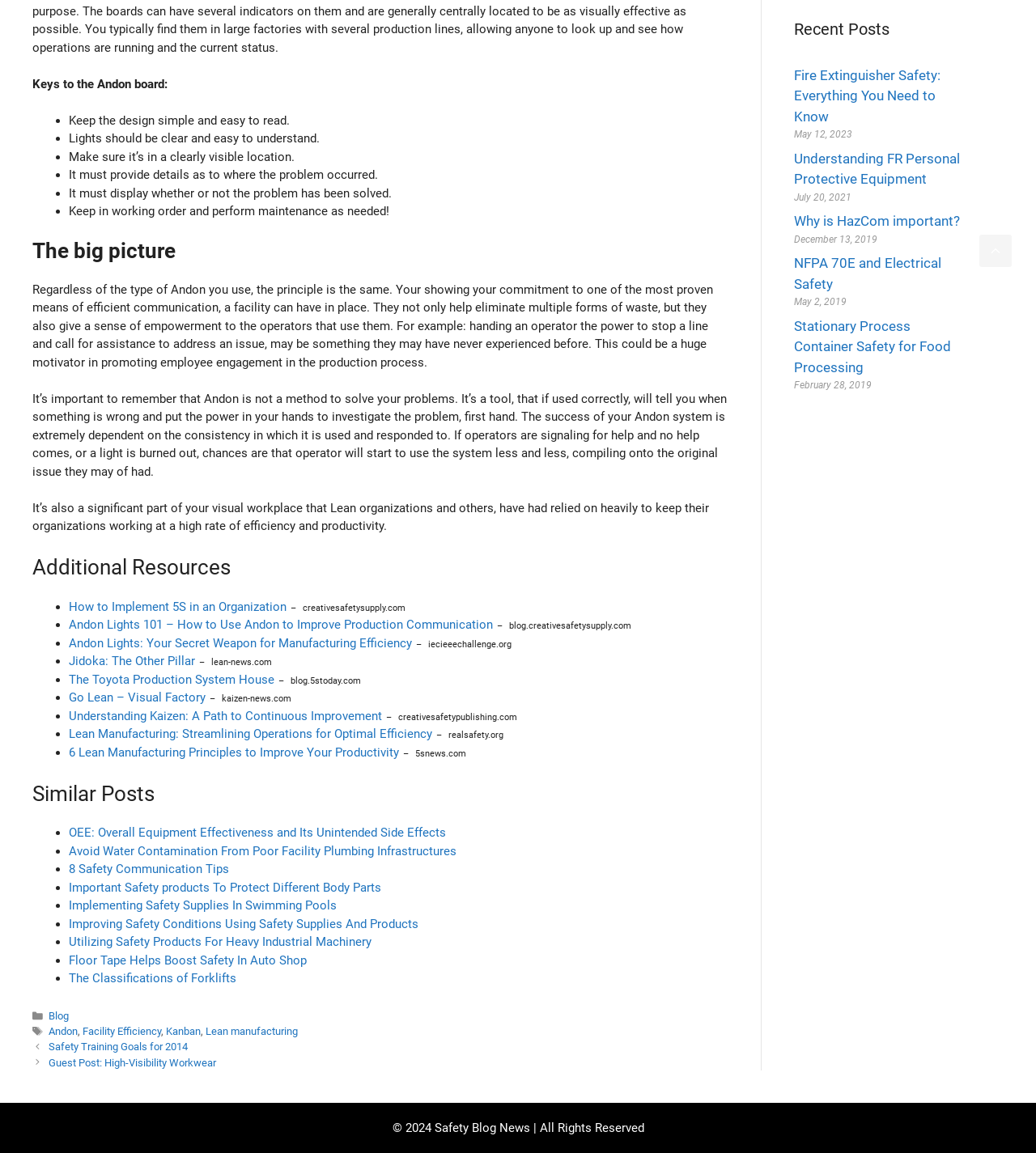Given the description Go Lean – Visual Factory, predict the bounding box coordinates of the UI element. Ensure the coordinates are in the format (top-left x, top-left y, bottom-right x, bottom-right y) and all values are between 0 and 1.

[0.066, 0.599, 0.198, 0.611]